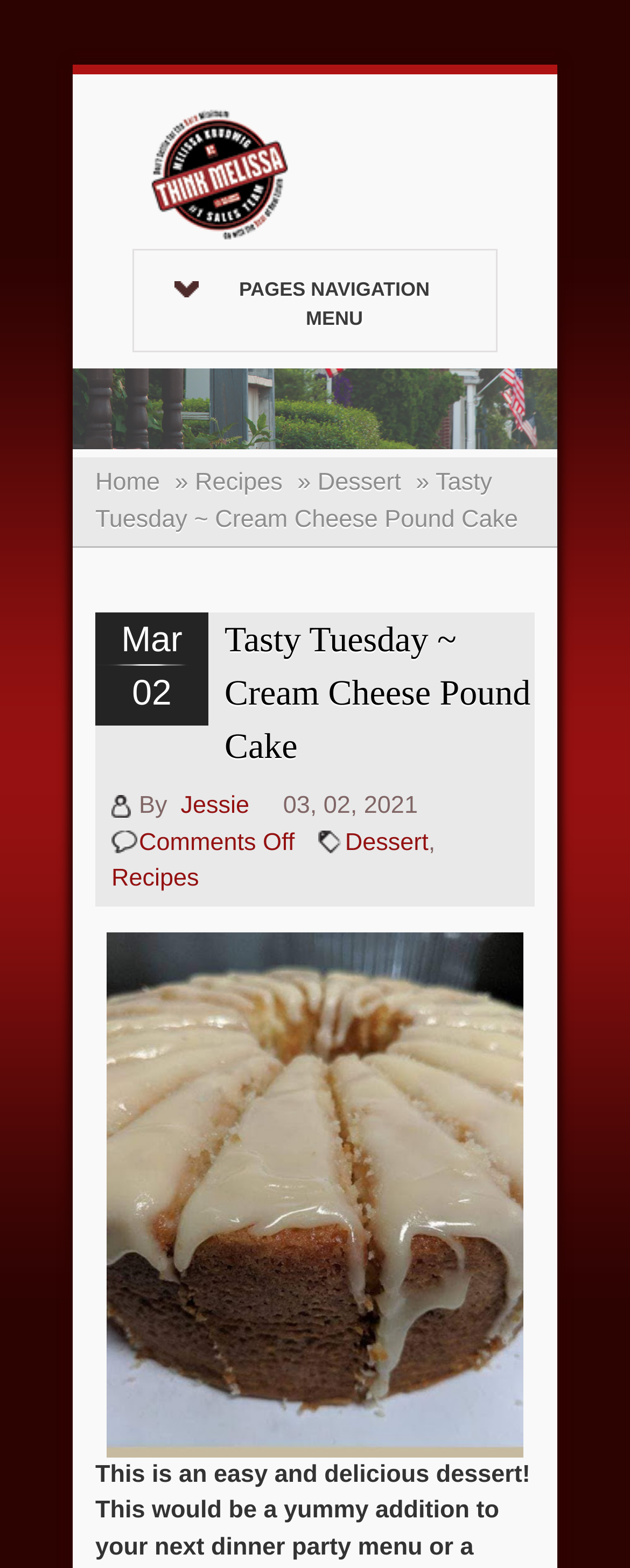Locate the bounding box coordinates of the UI element described by: "alt="The Bear of Real Estate"". The bounding box coordinates should consist of four float numbers between 0 and 1, i.e., [left, top, right, bottom].

[0.235, 0.102, 0.801, 0.12]